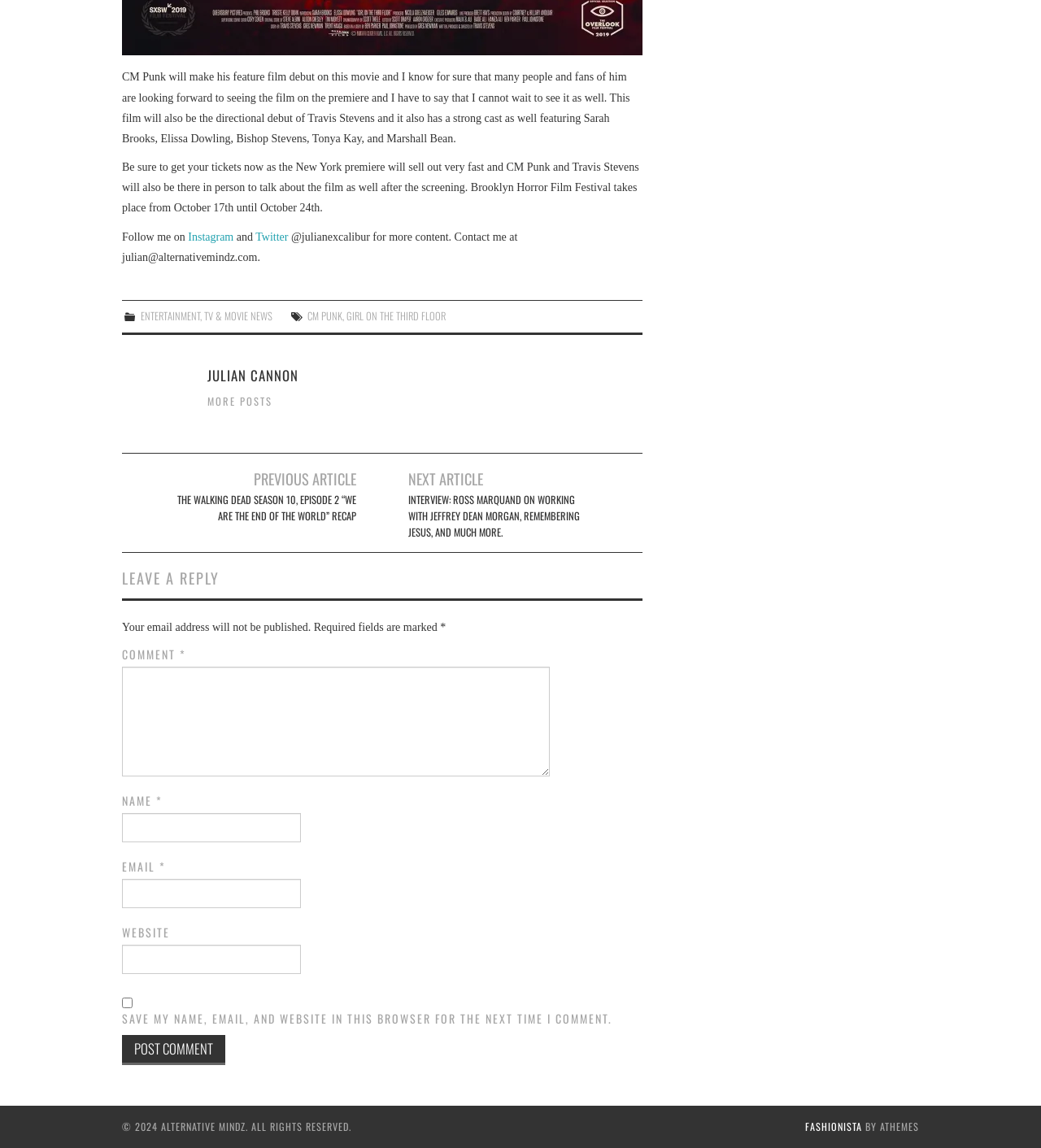Please provide the bounding box coordinates for the element that needs to be clicked to perform the instruction: "Read more posts". The coordinates must consist of four float numbers between 0 and 1, formatted as [left, top, right, bottom].

[0.199, 0.343, 0.262, 0.356]